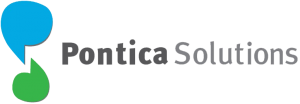Generate an in-depth description of the image.

The image features the logo of Pontica Solutions, a company that has established itself as a prominent player in the business process outsourcing (BPO) sector in Bulgaria. The logo is composed of two speech bubble icons in blue and green hues, symbolizing communication and collaboration. The text "Pontica Solutions" is displayed in a modern and bold font, with "Pontica" in a darker shade, emphasizing the company's identity. This visual branding reflects the company’s commitment to fostering connections and providing effective solutions in customer success, people management, and various other business fields.